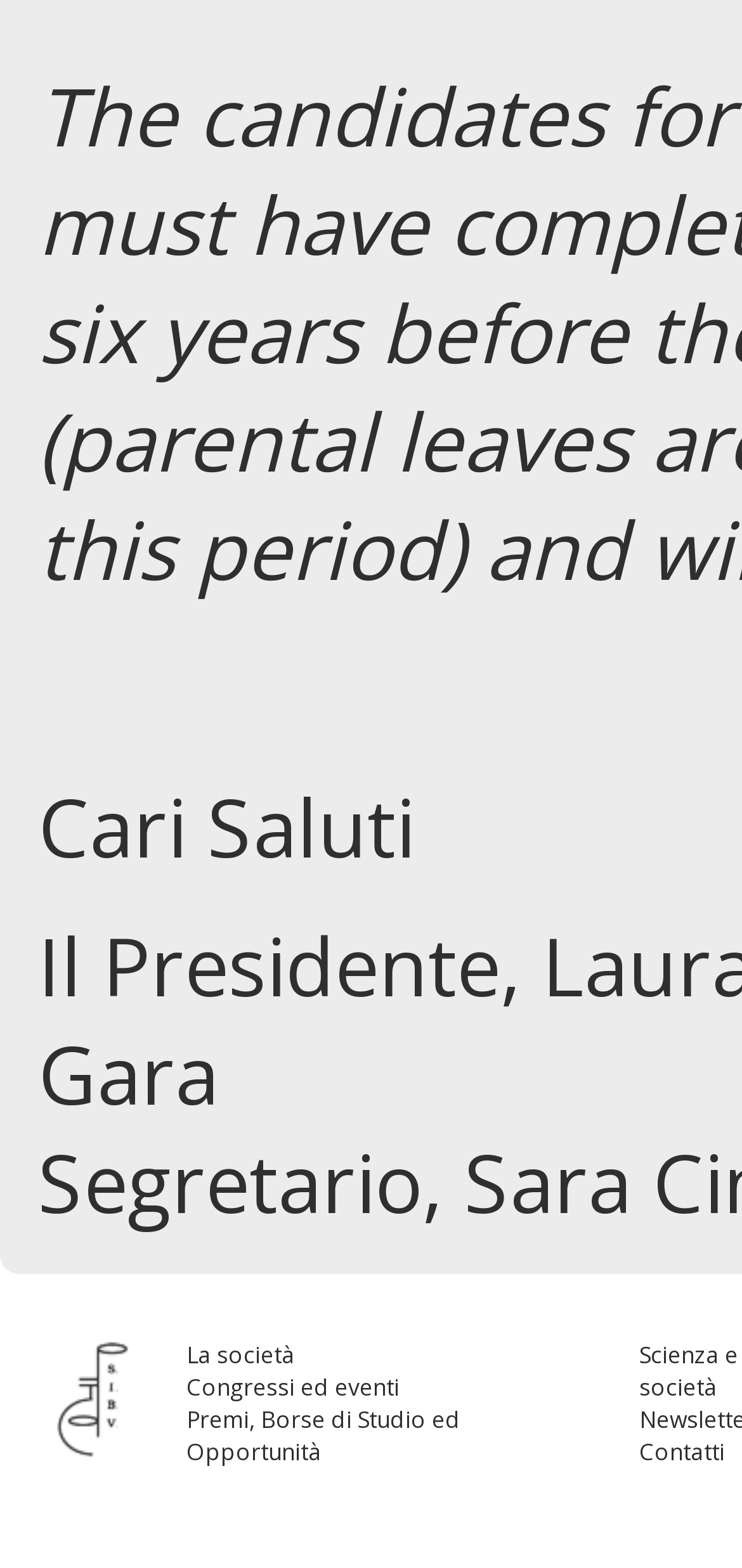How many links are there on the webpage?
Using the visual information from the image, give a one-word or short-phrase answer.

5